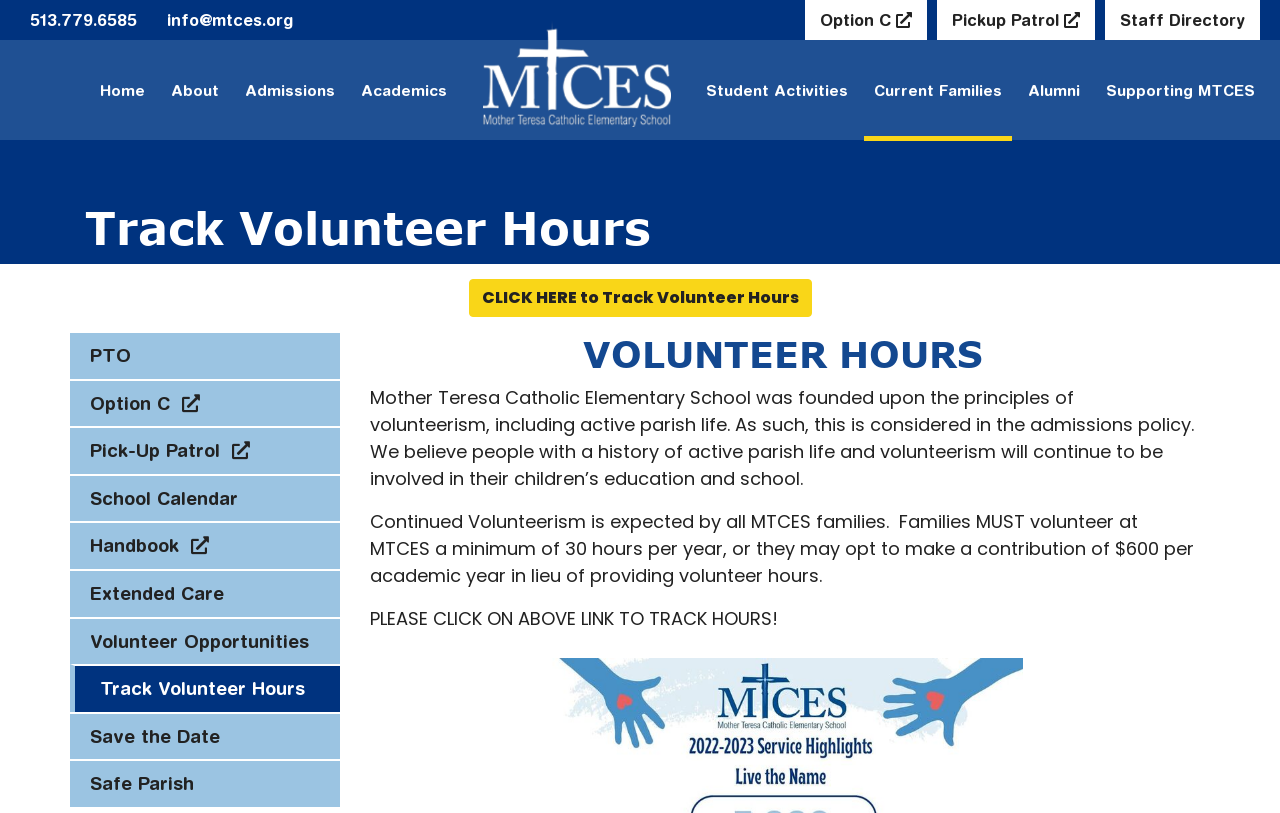Find the bounding box coordinates of the clickable area that will achieve the following instruction: "Visit the homepage".

[0.07, 0.05, 0.121, 0.173]